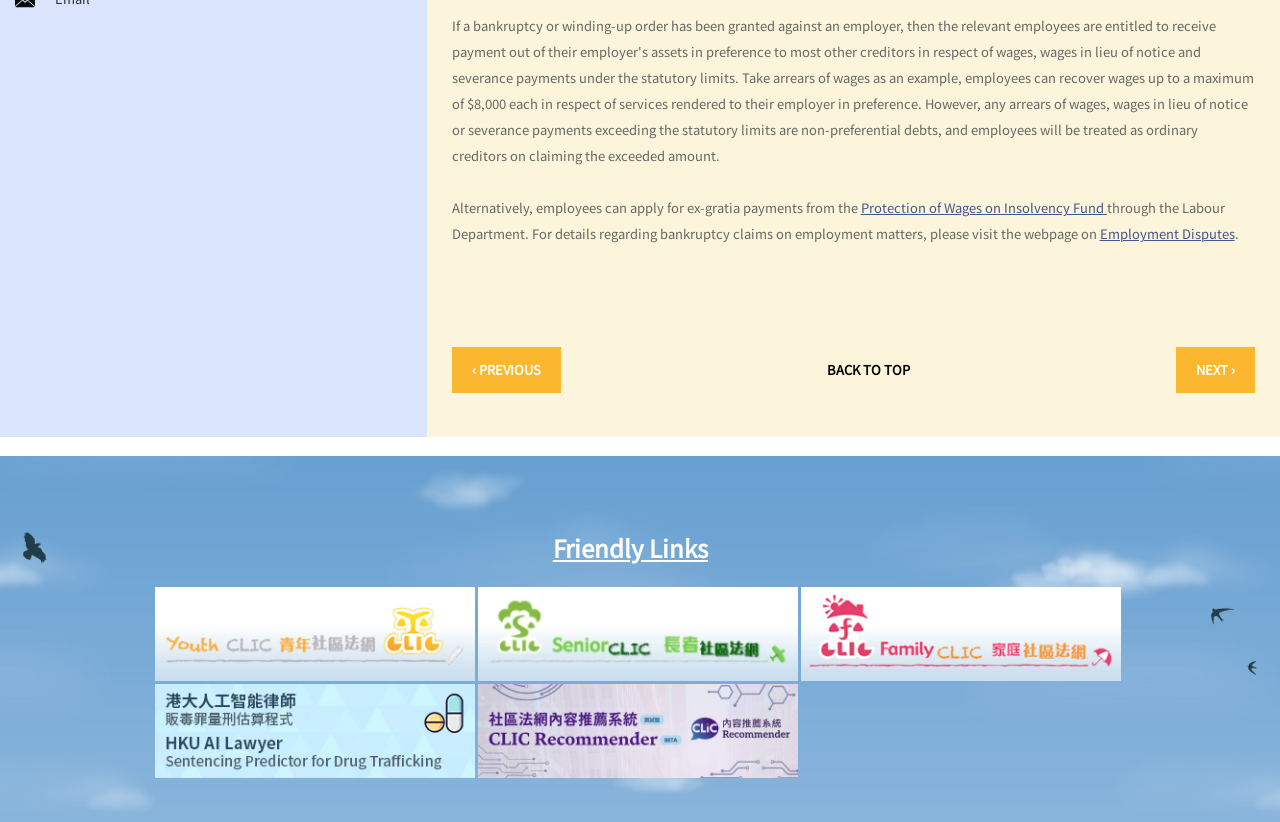Locate the bounding box of the UI element based on this description: "C. Case Illustration". Provide four float numbers between 0 and 1 as [left, top, right, bottom].

[0.016, 0.671, 0.105, 0.694]